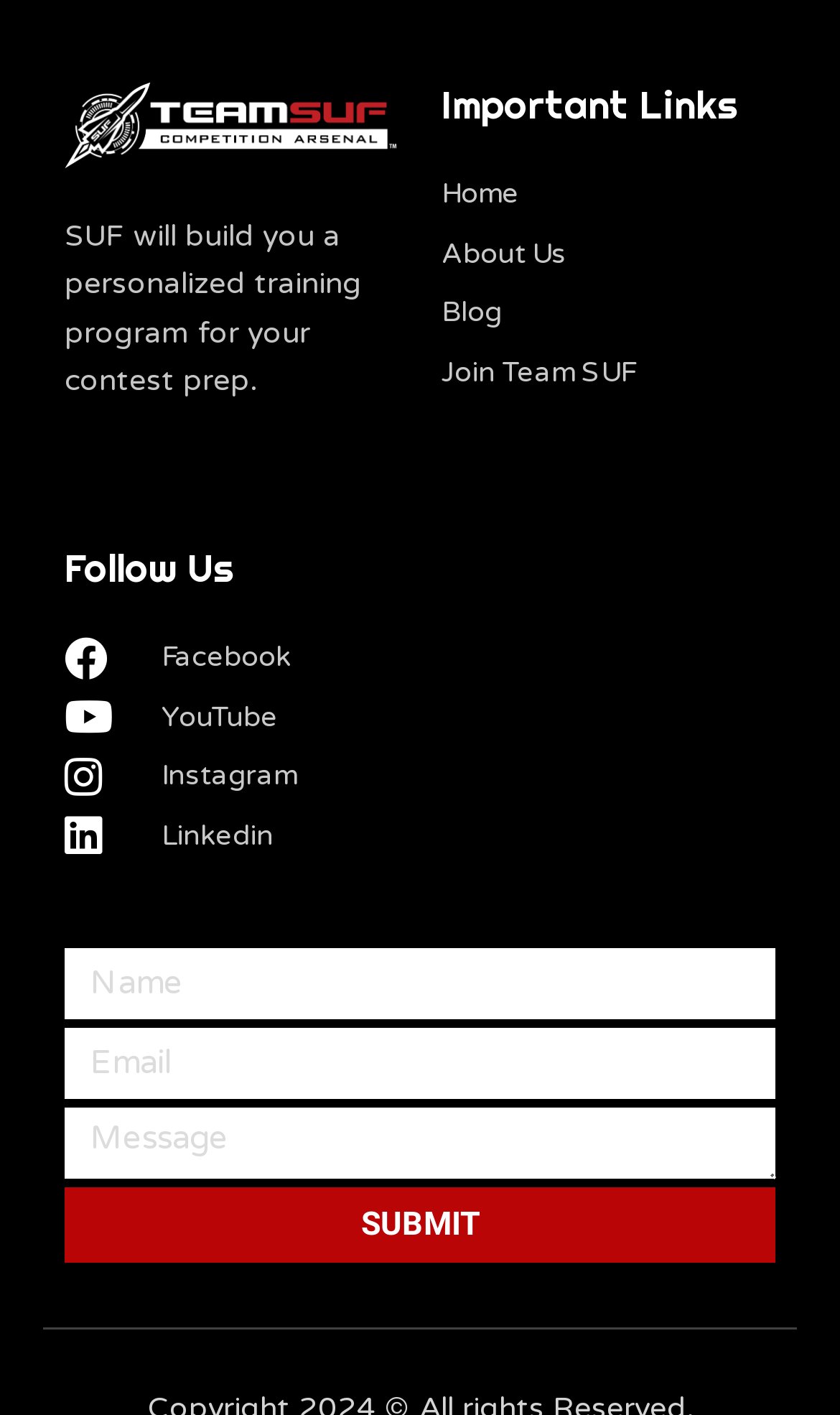Please identify the bounding box coordinates of the clickable element to fulfill the following instruction: "Click the 'Home' link". The coordinates should be four float numbers between 0 and 1, i.e., [left, top, right, bottom].

[0.526, 0.121, 0.923, 0.155]